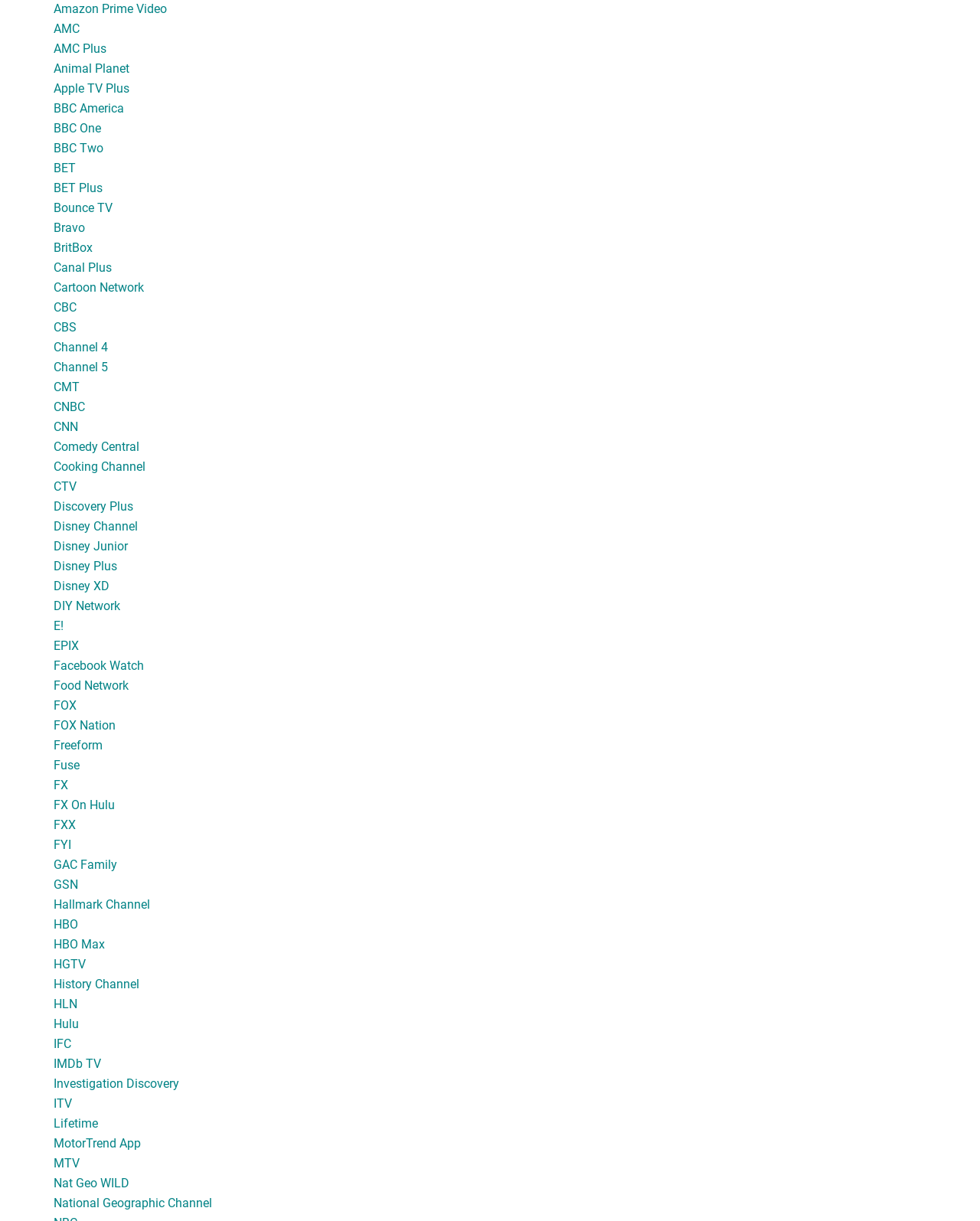Determine the bounding box coordinates of the clickable region to execute the instruction: "Browse National Geographic Channel". The coordinates should be four float numbers between 0 and 1, denoted as [left, top, right, bottom].

[0.055, 0.979, 0.216, 0.991]